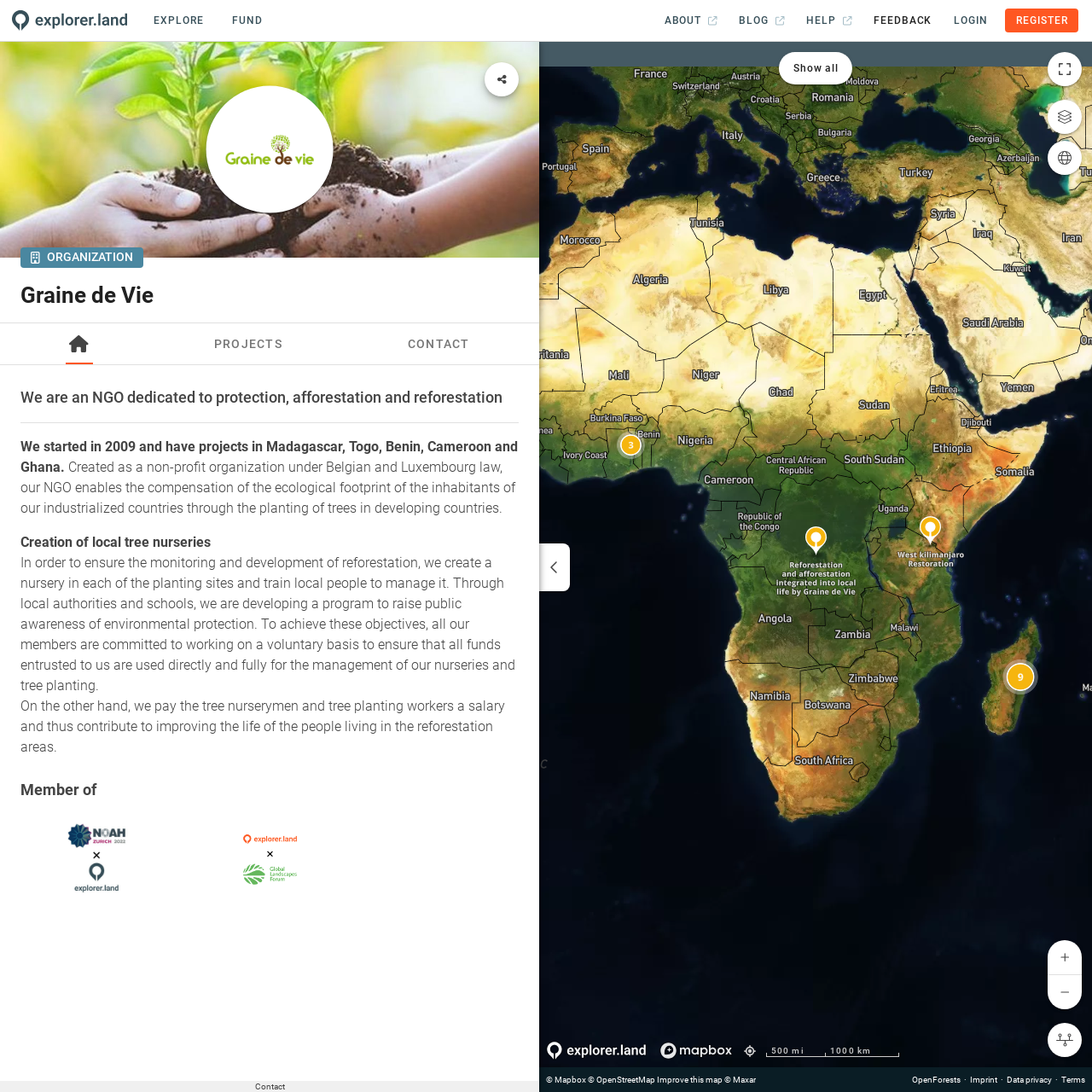Refer to the screenshot and give an in-depth answer to this question: What is the text on the button at the top right corner?

The button element at the top right corner has the text 'LOGIN' located at [0.863, 0.008, 0.914, 0.03].